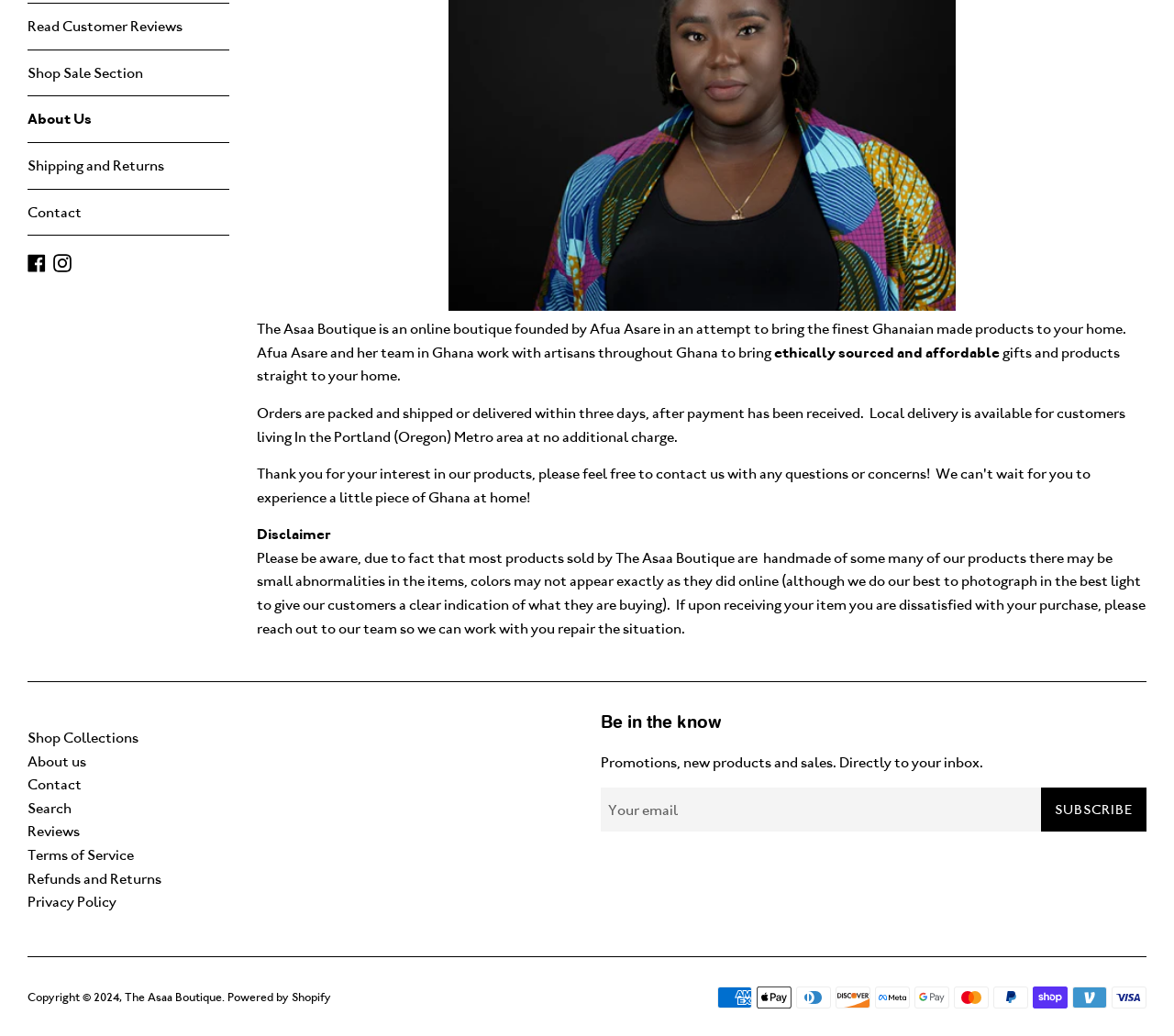From the screenshot, find the bounding box of the UI element matching this description: "Privacy Policy". Supply the bounding box coordinates in the form [left, top, right, bottom], each a float between 0 and 1.

[0.023, 0.862, 0.099, 0.879]